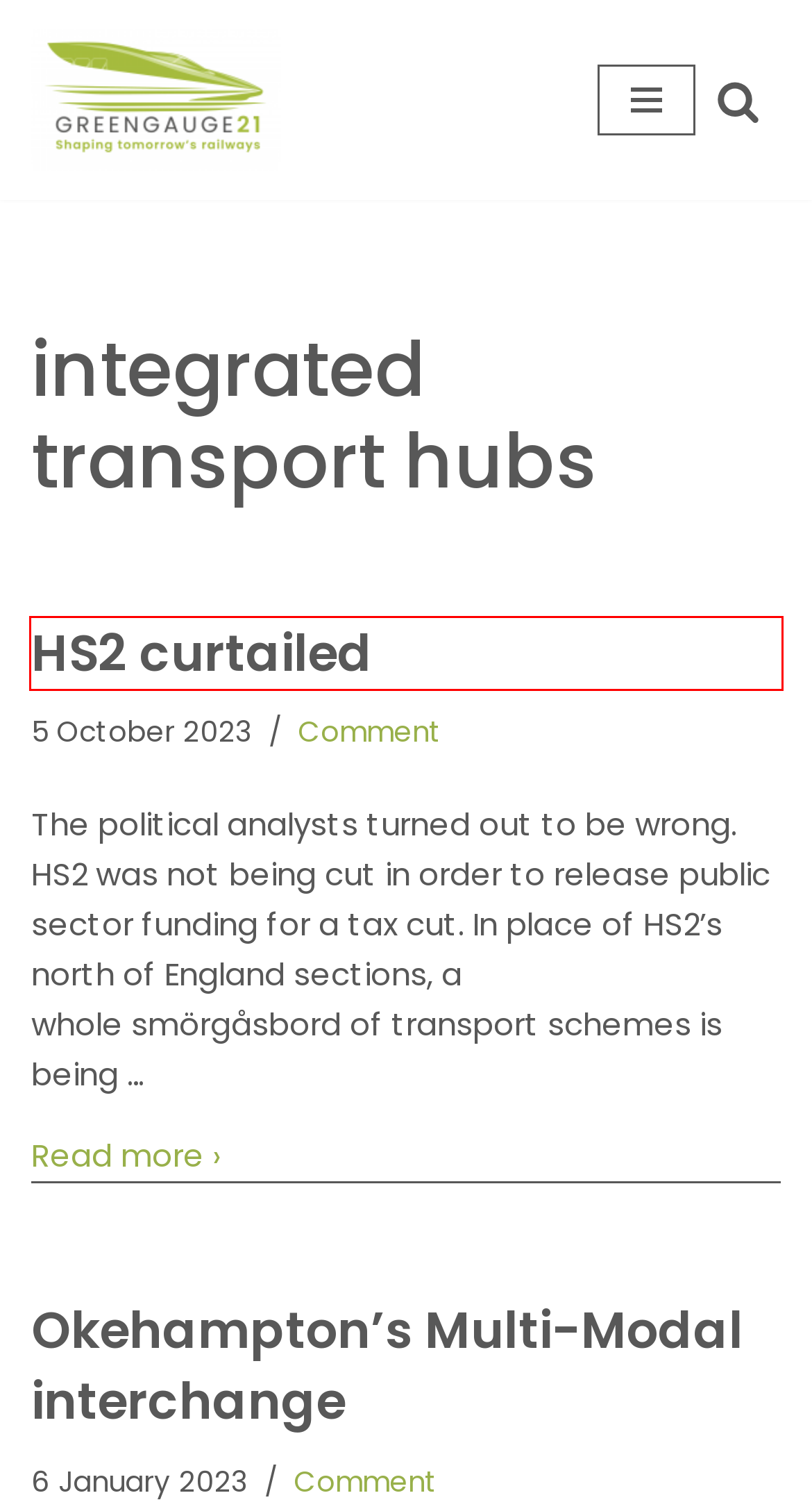Provided is a screenshot of a webpage with a red bounding box around an element. Select the most accurate webpage description for the page that appears after clicking the highlighted element. Here are the candidates:
A. HS2 curtailed – Greengauge 21
B. Comment – Greengauge 21
C. Research – Greengauge 21
D. Popular Rail Policies – Greengauge 21
E. Commission – Greengauge 21
F. About – Greengauge 21
G. How to win air travellers to rail – Greengauge 21
H. Okehampton’s Multi-Modal interchange – Greengauge 21

A